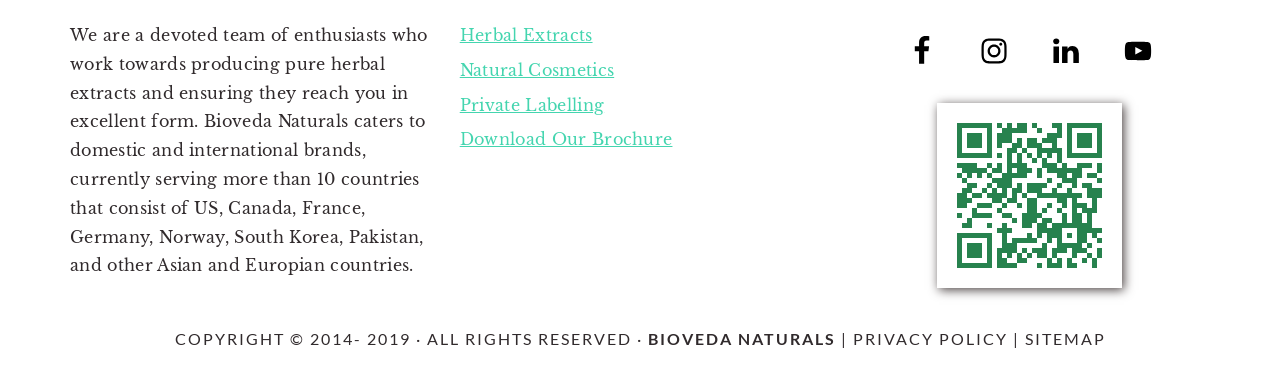Give the bounding box coordinates for the element described by: "Bioveda Naturals".

[0.506, 0.88, 0.657, 0.931]